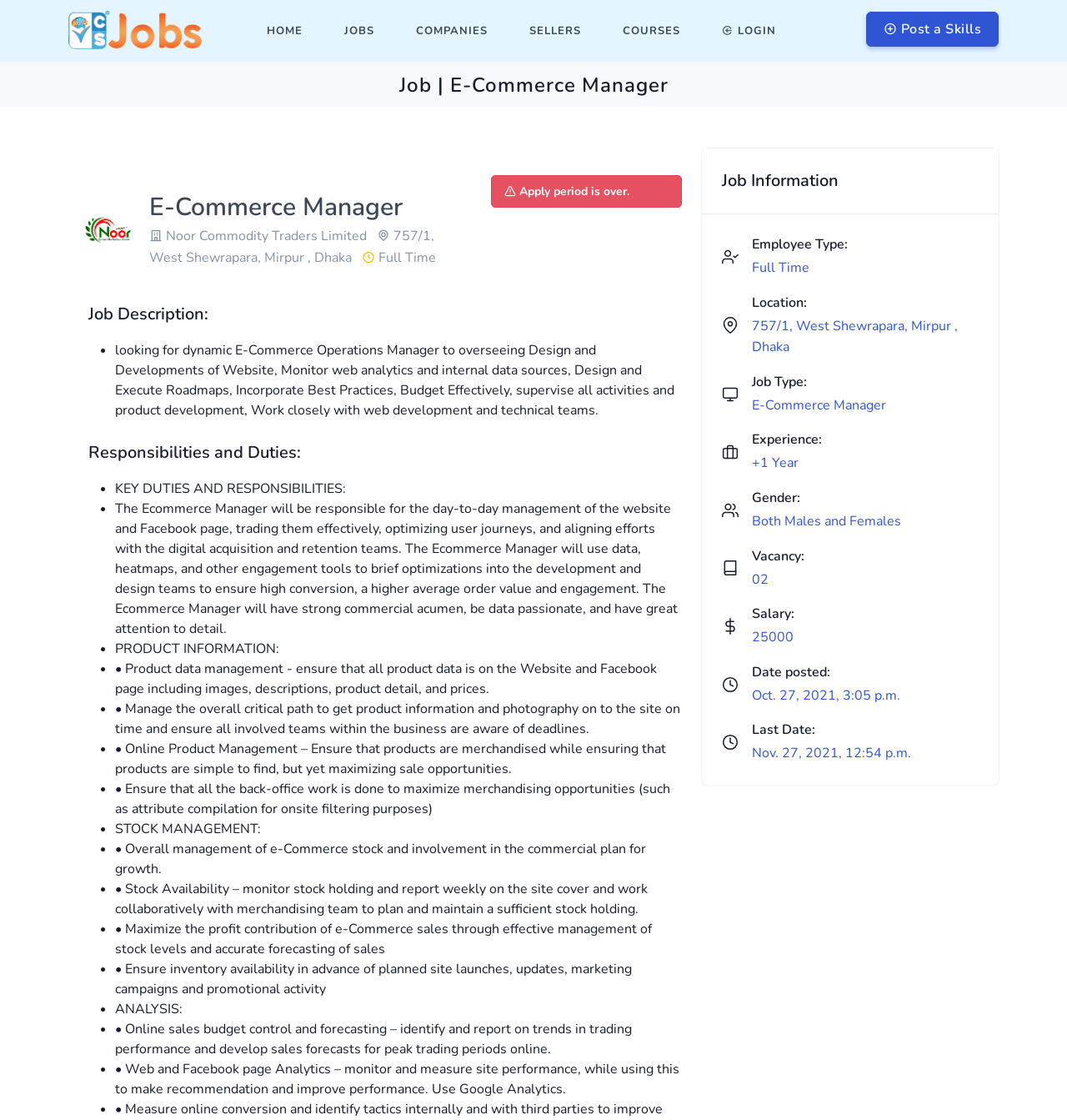Locate the bounding box coordinates of the area you need to click to fulfill this instruction: 'Watch VIDEO of 4K Ultra HD Infrared 20-point Multi-touch 75'' Interactive Flat Panel with USB & HDMI Connections'. The coordinates must be in the form of four float numbers ranging from 0 to 1: [left, top, right, bottom].

None